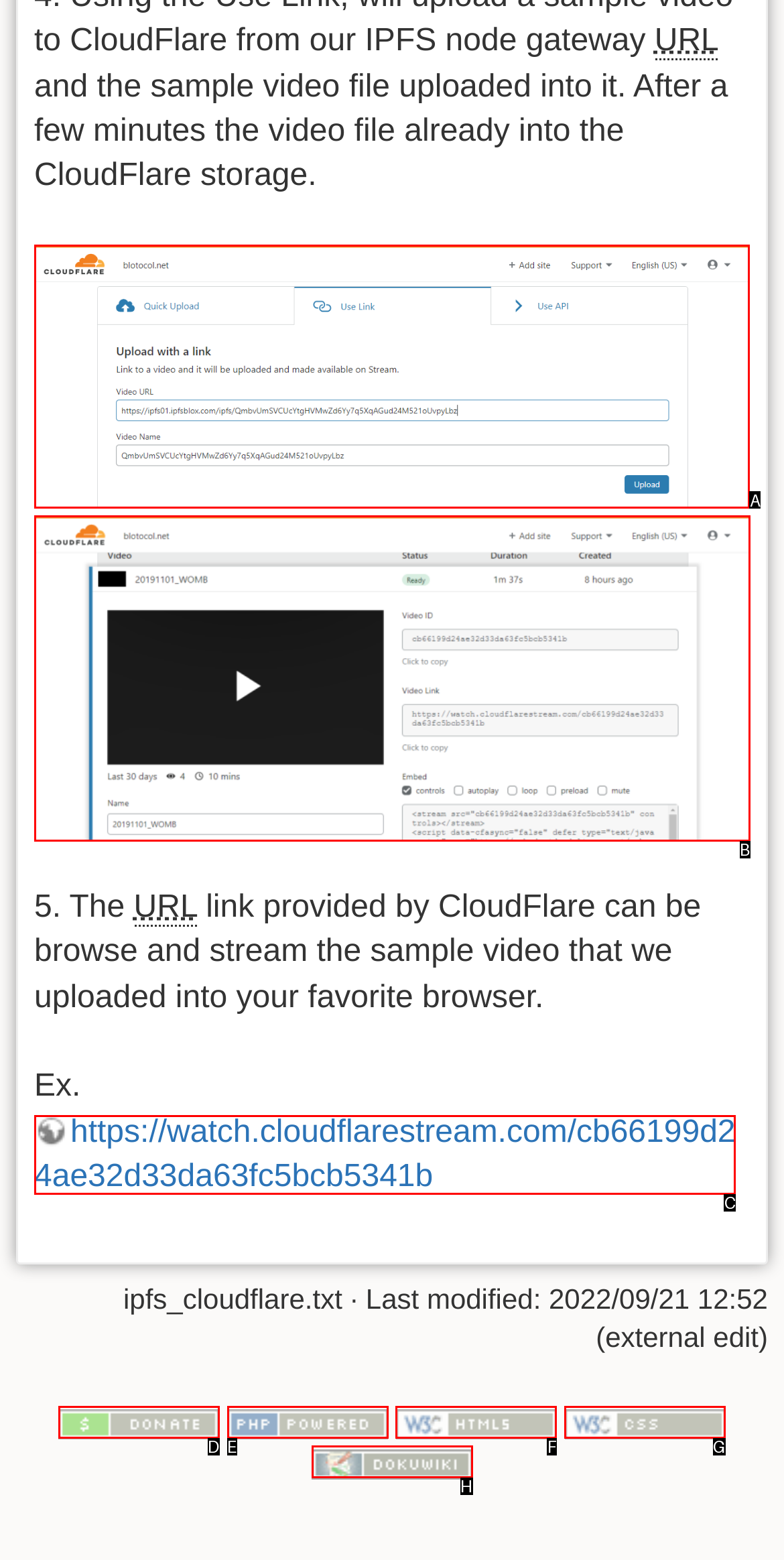Tell me which option I should click to complete the following task: Browse the wiki-aws-cloudflare-image7 Answer with the option's letter from the given choices directly.

A